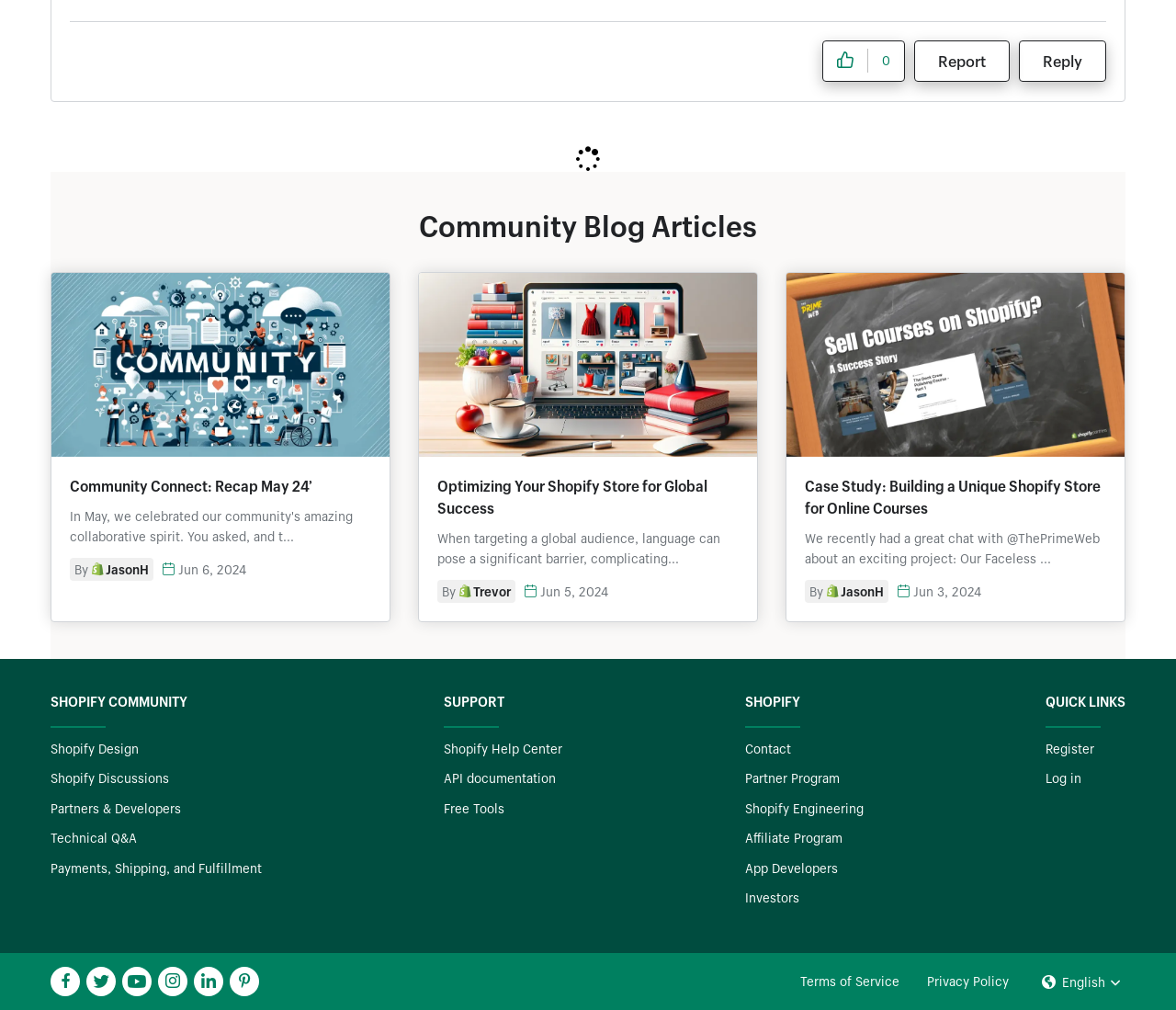Please identify the bounding box coordinates of the element that needs to be clicked to execute the following command: "Click the 'Shopify Design' link". Provide the bounding box using four float numbers between 0 and 1, formatted as [left, top, right, bottom].

[0.043, 0.732, 0.118, 0.75]